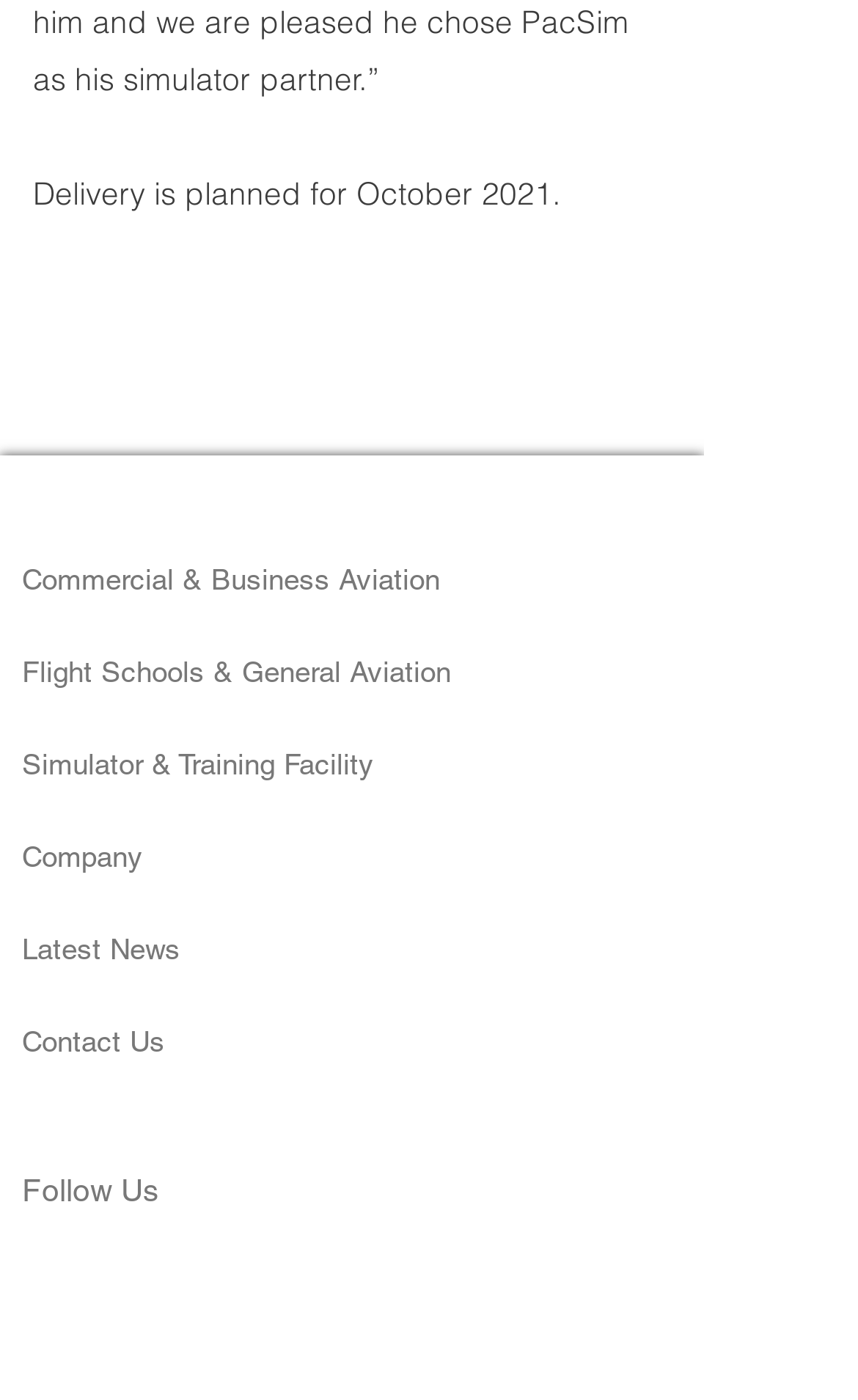Please identify the bounding box coordinates of the element's region that should be clicked to execute the following instruction: "View Original on Transparent.png". The bounding box coordinates must be four float numbers between 0 and 1, i.e., [left, top, right, bottom].

[0.026, 0.341, 0.359, 0.376]